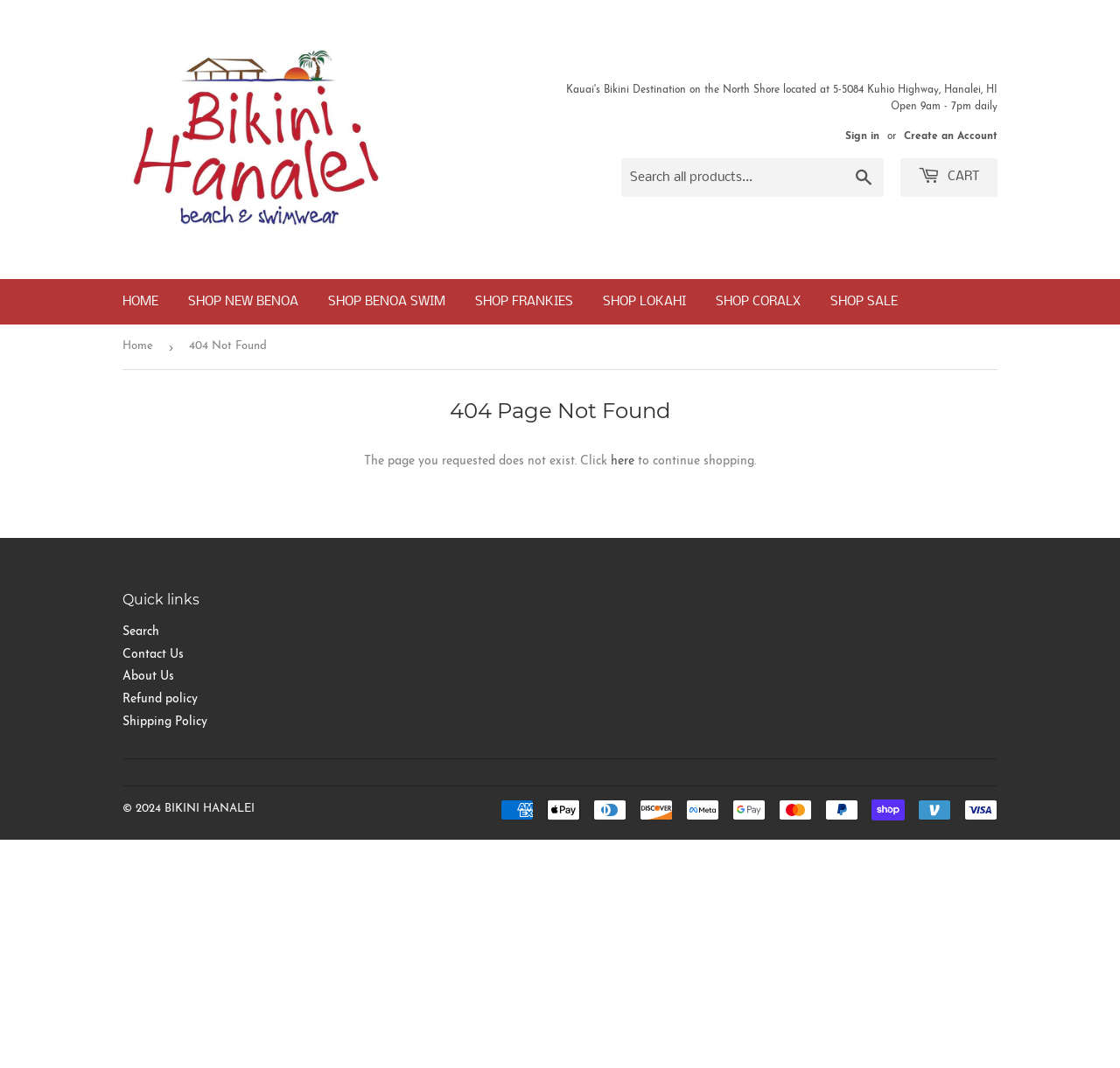What is the link to create an account?
Refer to the image and answer the question using a single word or phrase.

Create an Account